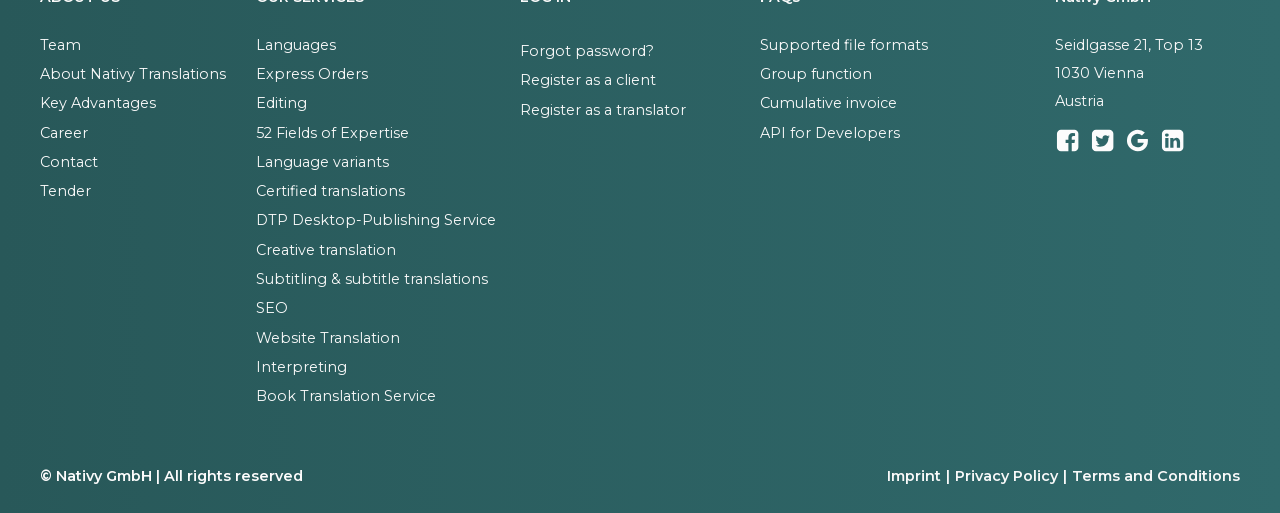What is the address of Nativy GmbH?
Look at the screenshot and respond with one word or a short phrase.

Seidlgasse 21, Top 13, 1030 Vienna, Austria